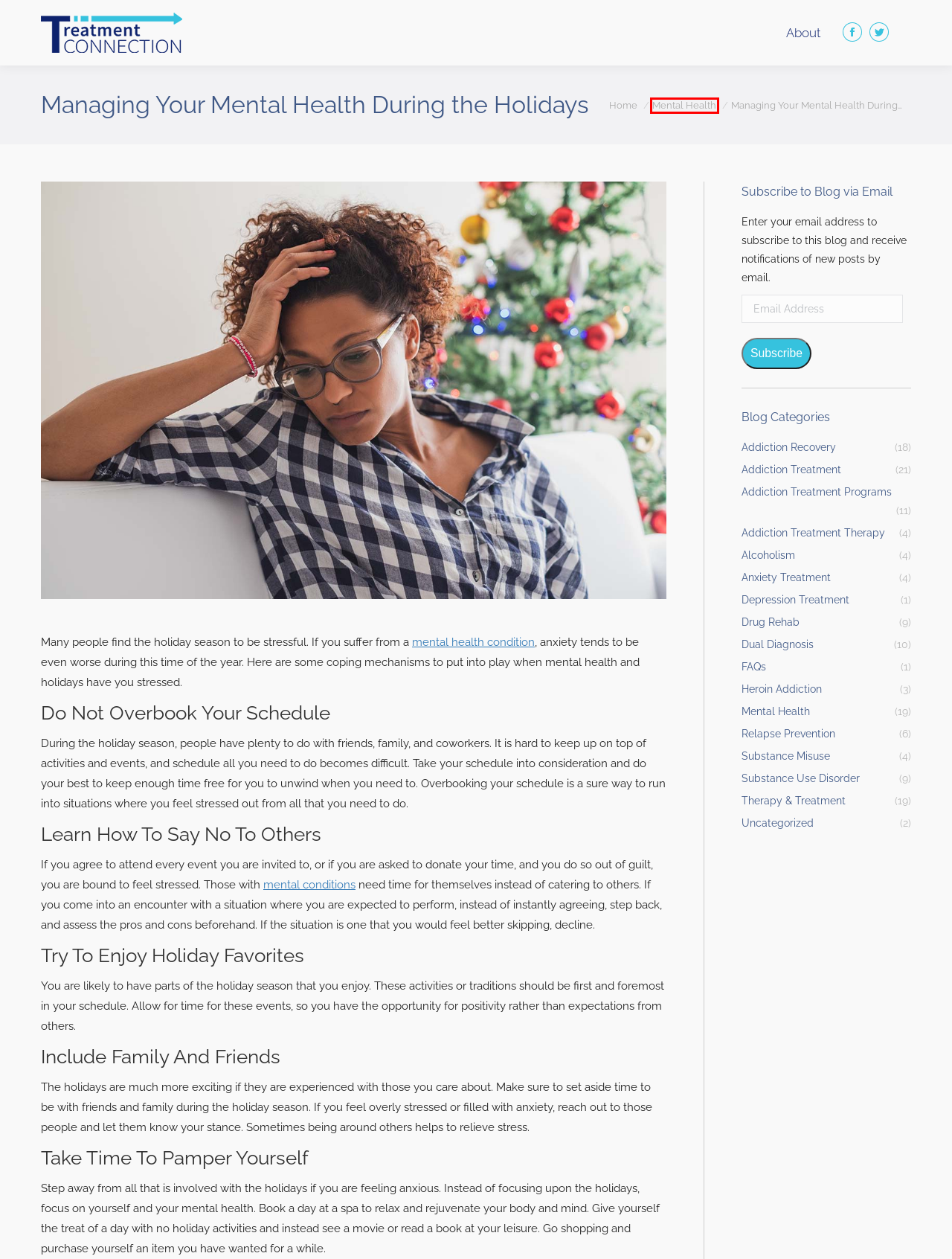A screenshot of a webpage is given with a red bounding box around a UI element. Choose the description that best matches the new webpage shown after clicking the element within the red bounding box. Here are the candidates:
A. Avoiding Your Anxiety Triggers | Anxiety Treatment Resources
B. Finding a Therapy Program | Mental Health Therapy Resources
C. Addiction Recovery New Years Resolutions | Rehab Programs
D. Returning to the Office in a Post-COVID-19 World | Mental Health
E. Navigating Holiday Depression | Depression Treatment Resources
F. Treatment Connection Blog - Bamboo Health
G. Recognizing World Mental Health Day | Mental Health Treatment
H. Mental Health Archives - Treatment Connection Blog

H